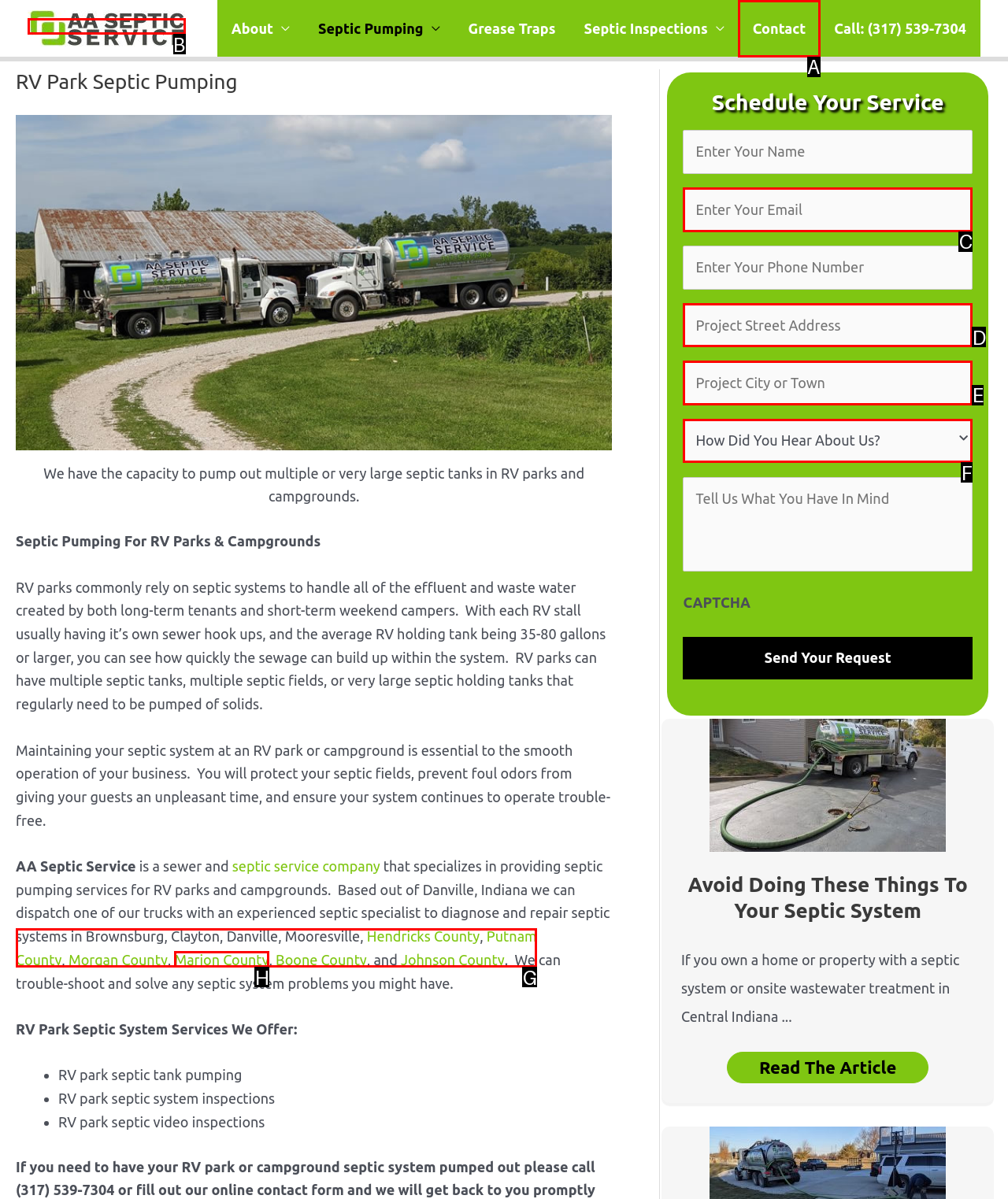Find the option that matches this description: name="input_7" placeholder="Project City or Town"
Provide the matching option's letter directly.

E